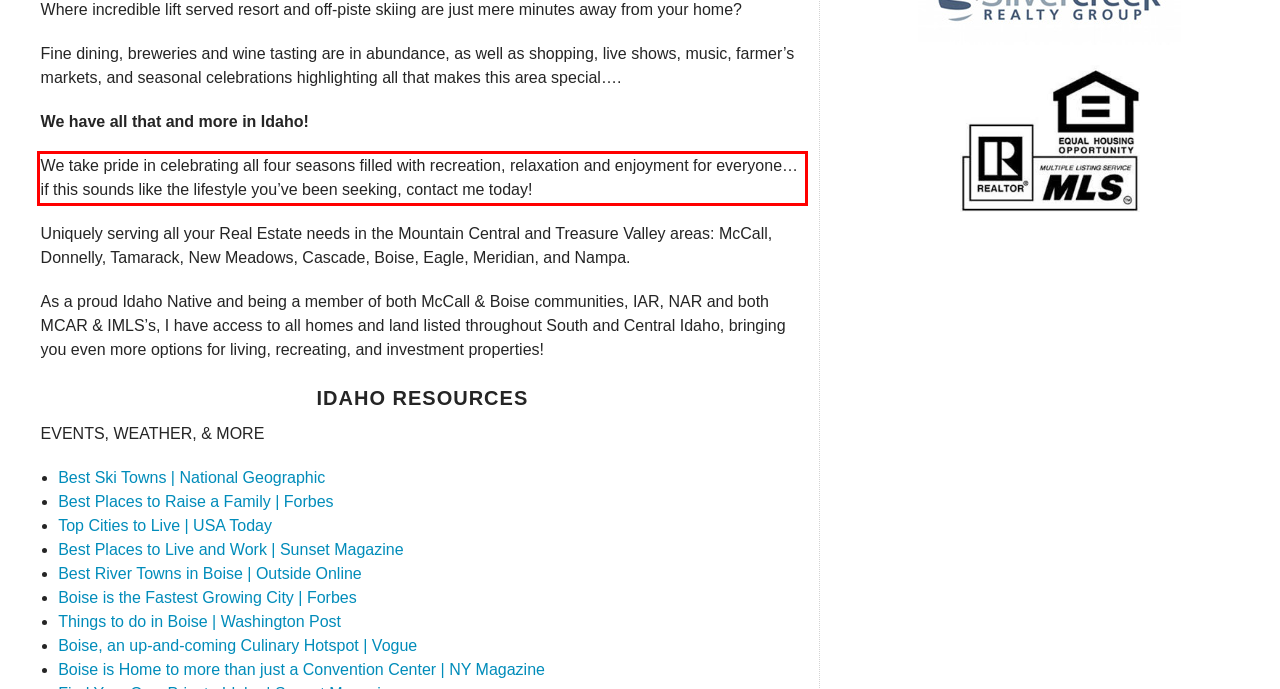Please perform OCR on the text content within the red bounding box that is highlighted in the provided webpage screenshot.

We take pride in celebrating all four seasons filled with recreation, relaxation and enjoyment for everyone…if this sounds like the lifestyle you’ve been seeking, contact me today!